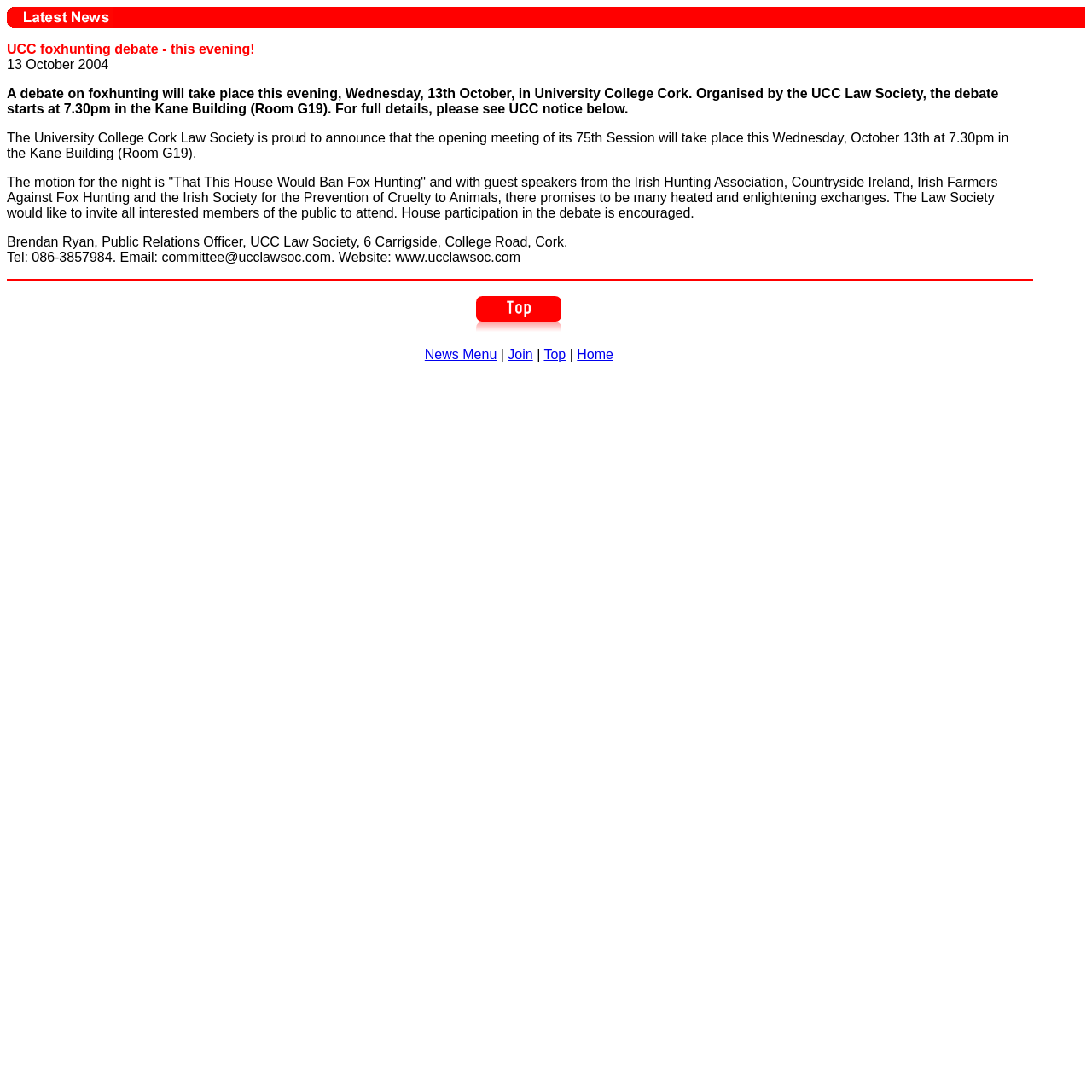Given the description of the UI element: "News Menu", predict the bounding box coordinates in the form of [left, top, right, bottom], with each value being a float between 0 and 1.

[0.389, 0.318, 0.455, 0.331]